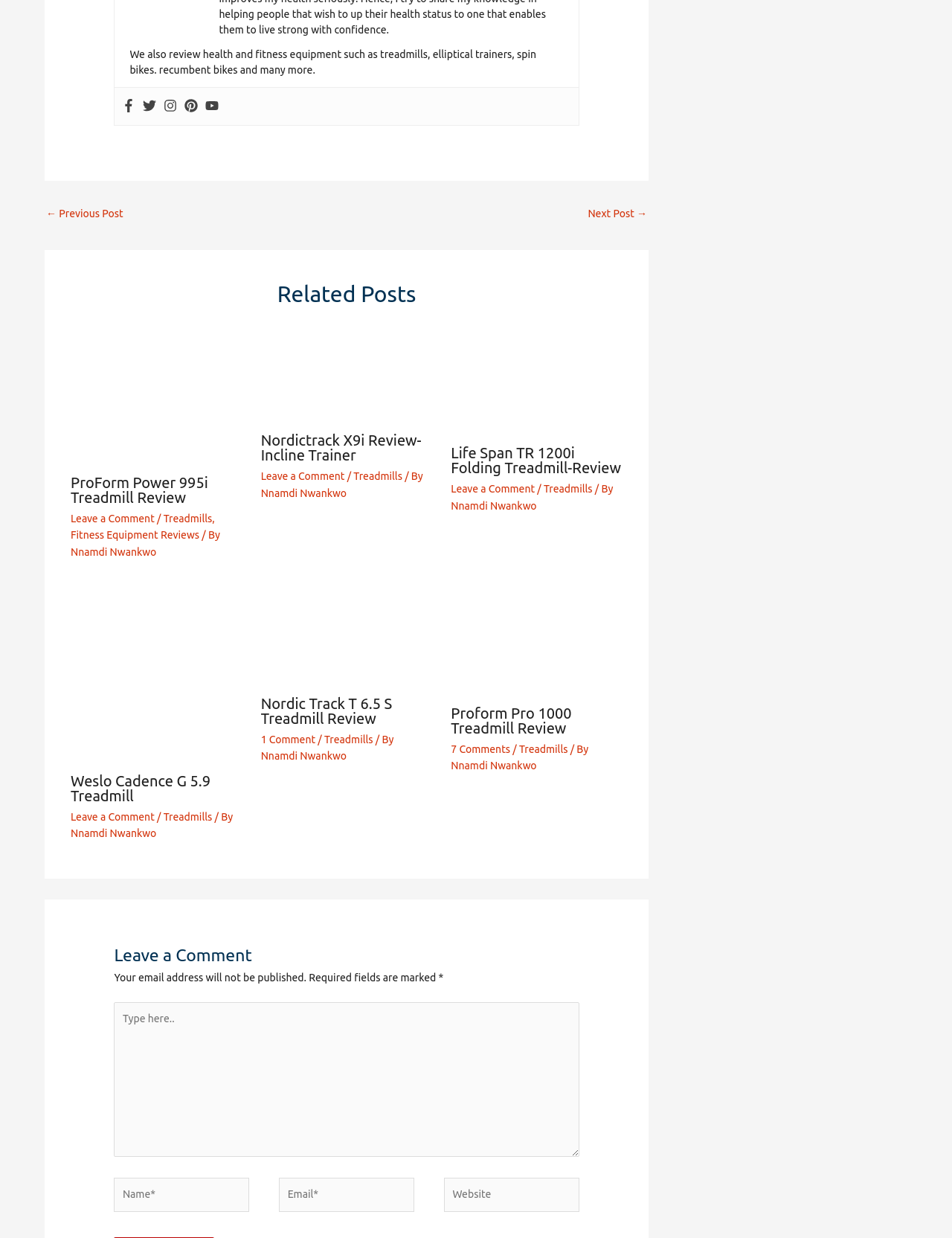Identify the bounding box coordinates of the section to be clicked to complete the task described by the following instruction: "Leave a Comment on Nordictrack X9i Review-Incline Trainer". The coordinates should be four float numbers between 0 and 1, formatted as [left, top, right, bottom].

[0.274, 0.38, 0.362, 0.39]